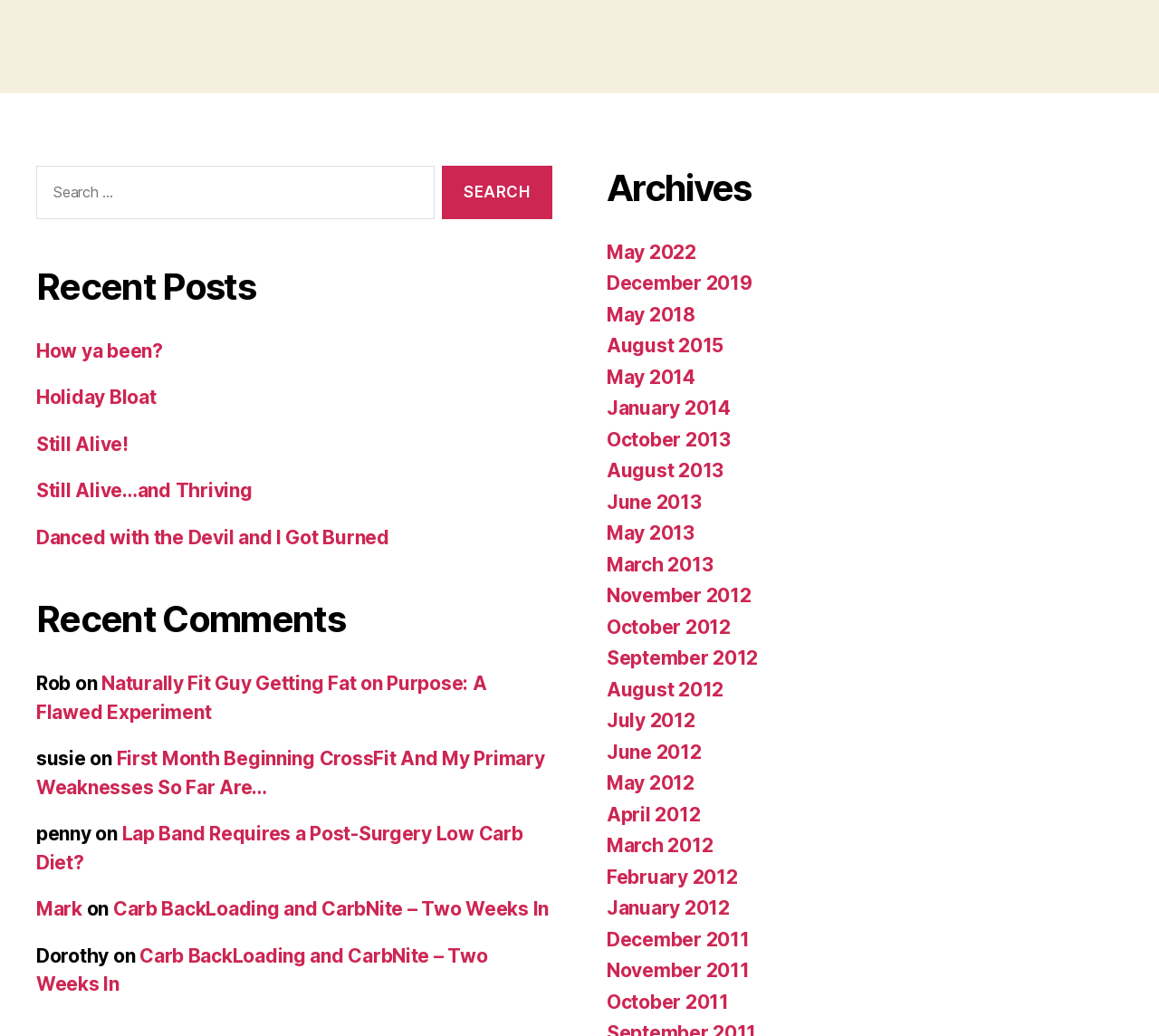What type of content is displayed on this webpage?
Look at the image and provide a detailed response to the question.

The webpage has headings such as 'Recent Posts' and 'Recent Comments', and it displays links to various posts with titles and dates. This suggests that the webpage is a blog or a website that displays blog posts.